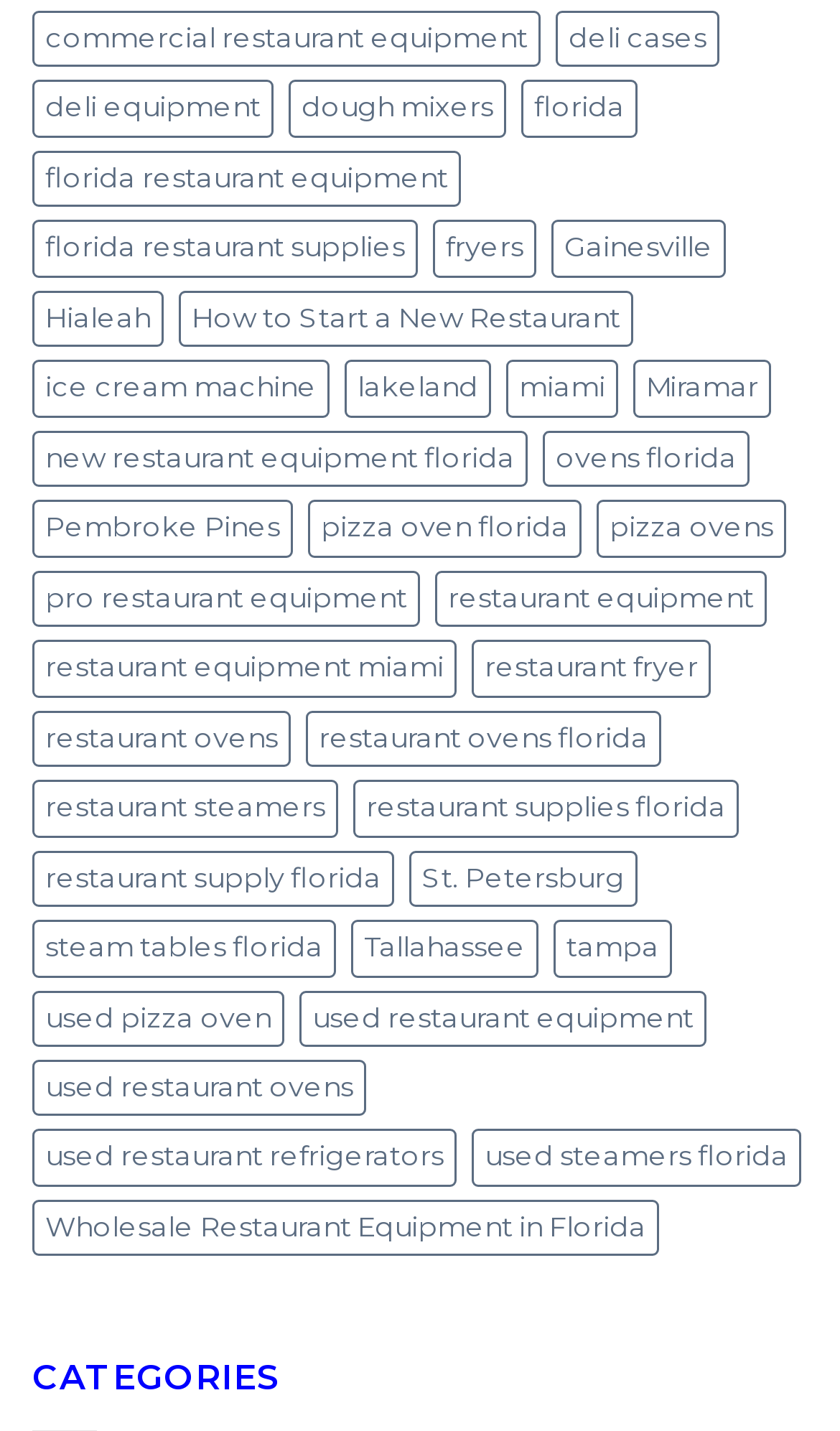How many items are listed under 'restaurant equipment'? Refer to the image and provide a one-word or short phrase answer.

55 items